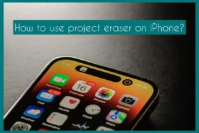What is written above the iPhone?
Please answer the question with a detailed response using the information from the screenshot.

The bold text overlay above the iPhone reads 'How to use project eraser on iPhone?', which implies that the image is associated with a guide or tutorial on using the object eraser feature on an iPhone.